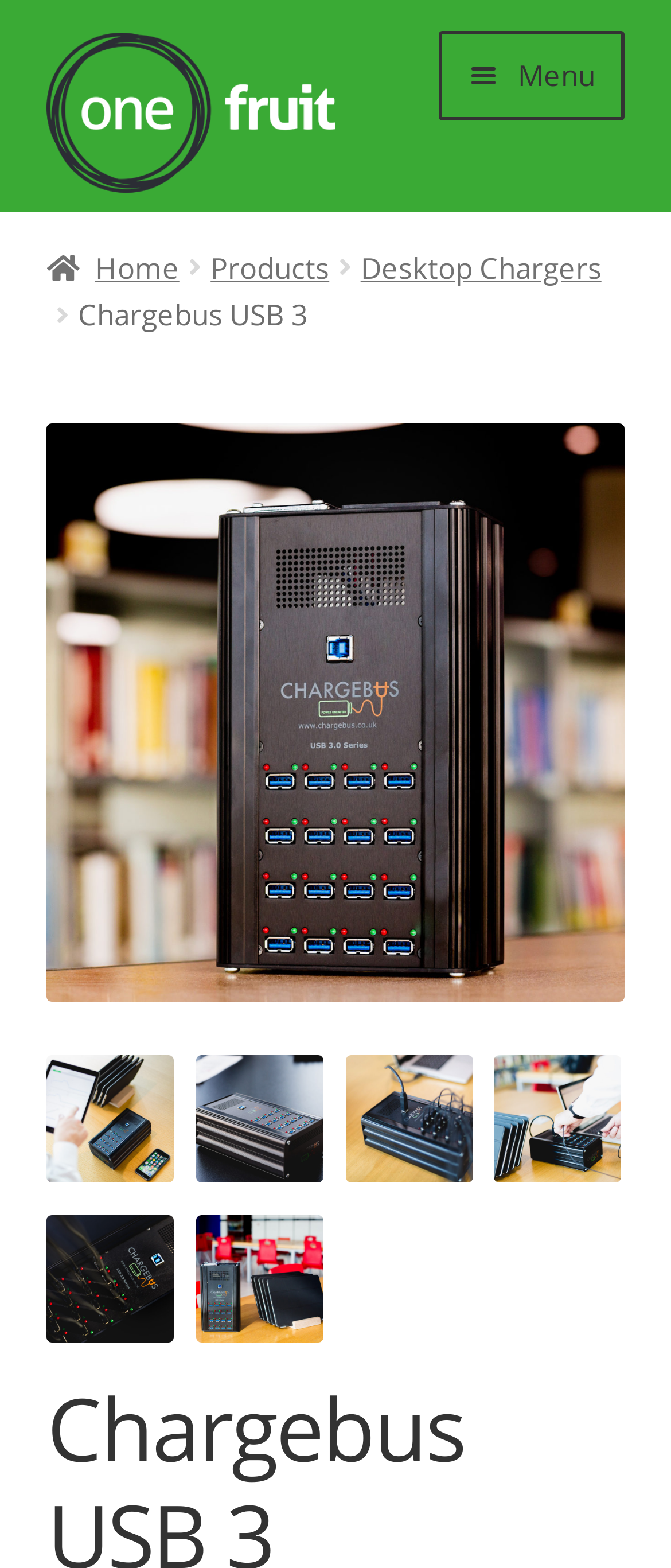What is the name of the product?
Please give a detailed answer to the question using the information shown in the image.

The name of the product can be found in the static text element 'Chargebus USB 3' located at [0.116, 0.188, 0.46, 0.213]. This element is a child of the root element and is not a link or an image, indicating that it is a descriptive text element.